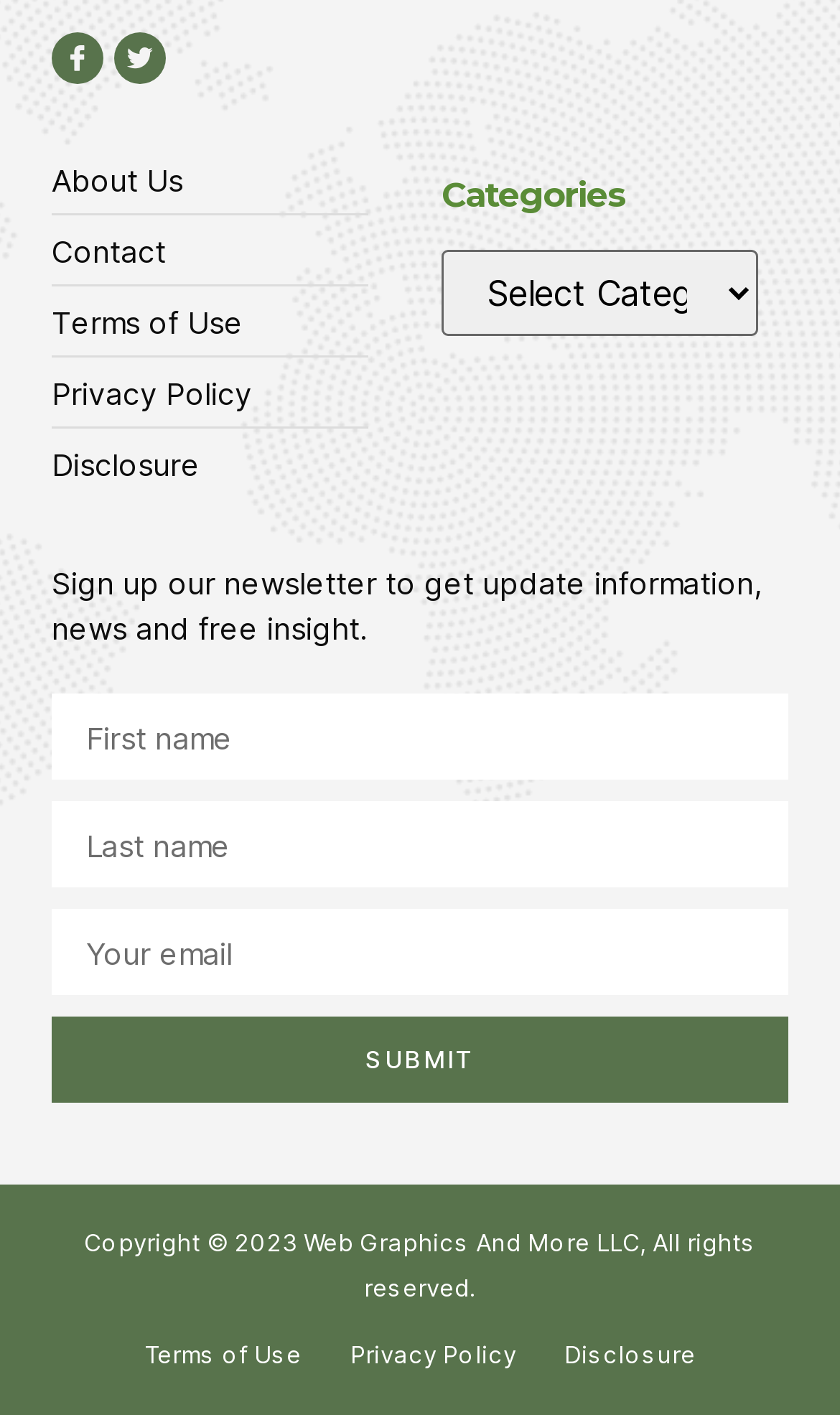Determine the bounding box coordinates of the section I need to click to execute the following instruction: "Read the terms of use". Provide the coordinates as four float numbers between 0 and 1, i.e., [left, top, right, bottom].

[0.062, 0.212, 0.438, 0.244]